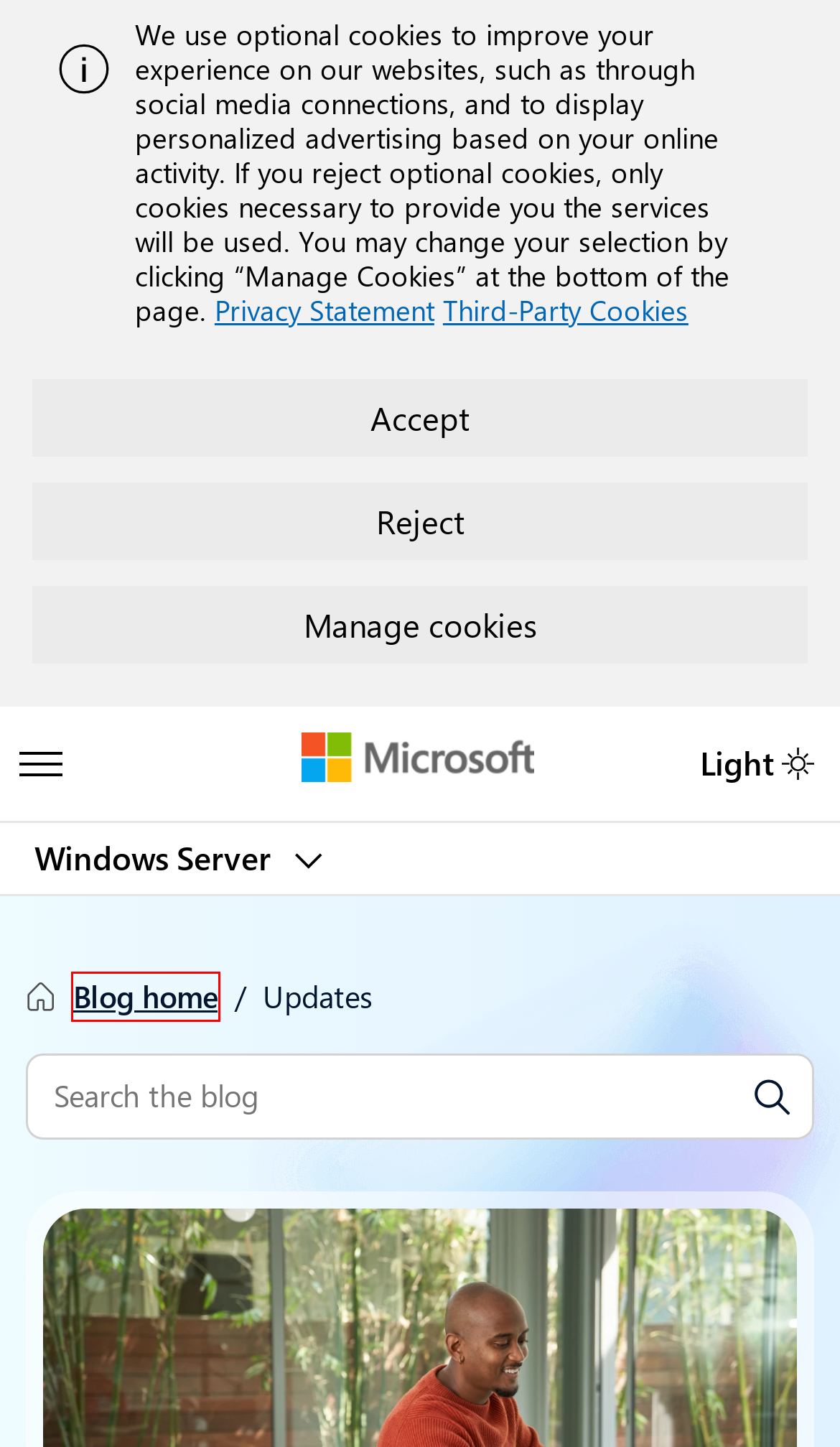Using the screenshot of a webpage with a red bounding box, pick the webpage description that most accurately represents the new webpage after the element inside the red box is clicked. Here are the candidates:
A. Your request has been blocked. This could be
                        due to several reasons.
B. Home - Microsoft Community Hub
C. Microsoft Windows Server Blog | News & Best Practices from Microsoft
D. Microsoft Investor Relations - Home Page
E. Windows Server 2022 | Microsoft
F. Computers and Laptops for Schools | Microsoft Education
G. Third party cookie inventory - Microsoft Support
H. Windows Server and SQL Server at Microsoft Ignite 2023 - Microsoft Windows Server Blog

C